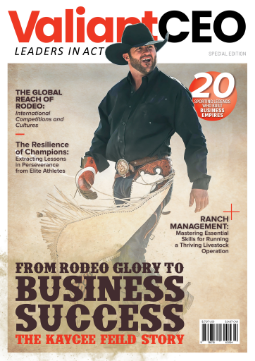Explain the image in a detailed and descriptive way.

The image is the cover of a special edition of *ValiantCEO*, featuring a dynamic portrayal of a cowboy, symbolizing the journey from rodeo fame to business success. The headline, "FROM RODEO GLORY TO BUSINESS SUCCESS: THE KAYCEE FIELD STORY," emphasizes the transformative narrative of Kaycee Field, who transitions from a celebrated rodeo athlete to a successful entrepreneur. The design integrates bold typography with engaging visuals, encapsulating themes of leadership and perseverance. Additional elements highlight various articles within the issue, including topics on global business strategies and management essentials, appealing to a readership interested in business development and personal growth.